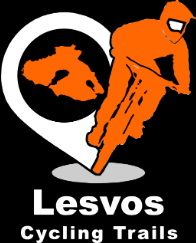What is the background color of the logo?
Make sure to answer the question with a detailed and comprehensive explanation.

The caption states that the logo is set against a contrasting black background, ensuring high visibility and impact, which implies that the background color of the logo is black.